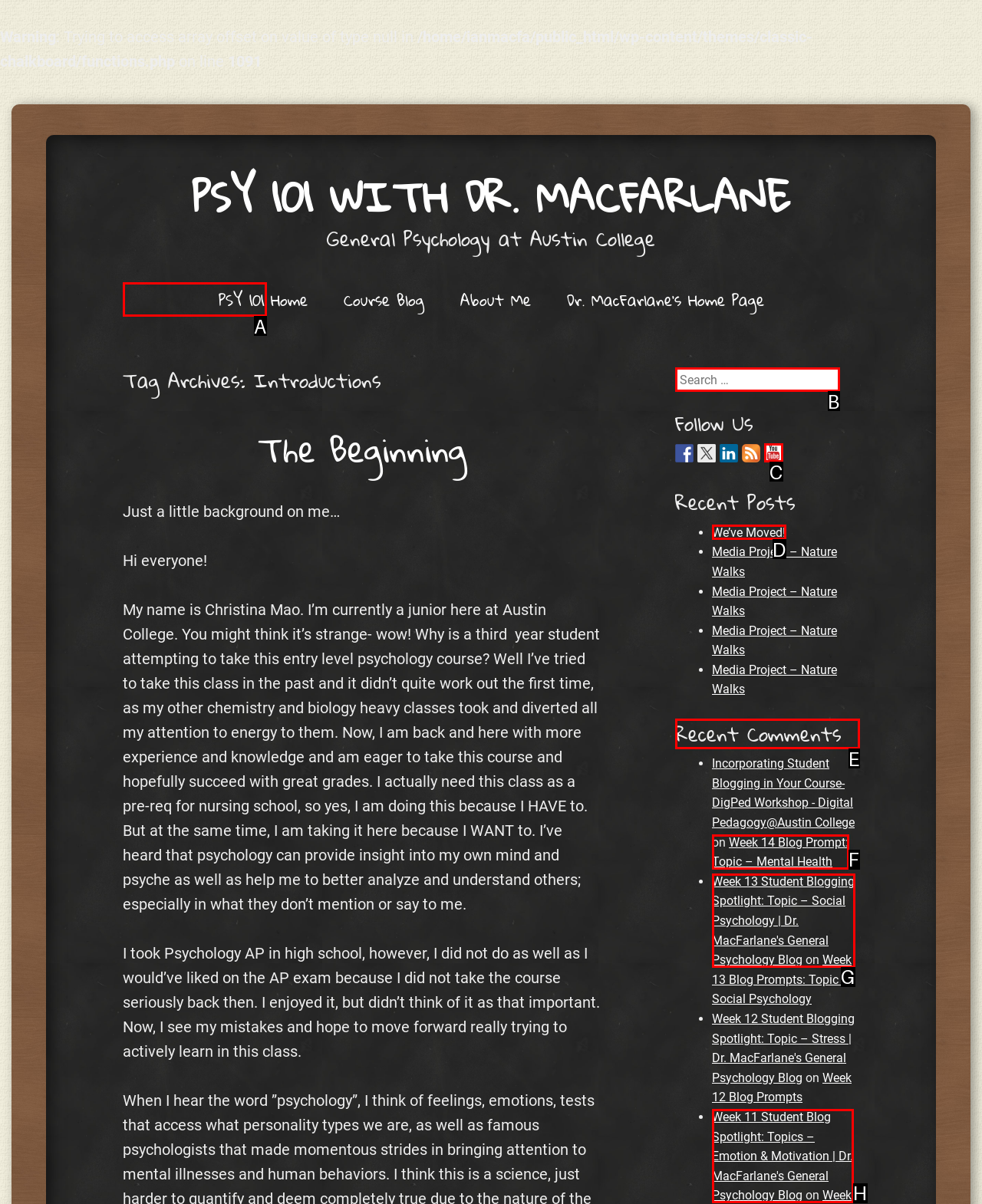Identify the letter of the UI element I need to click to carry out the following instruction: View recent comments

E